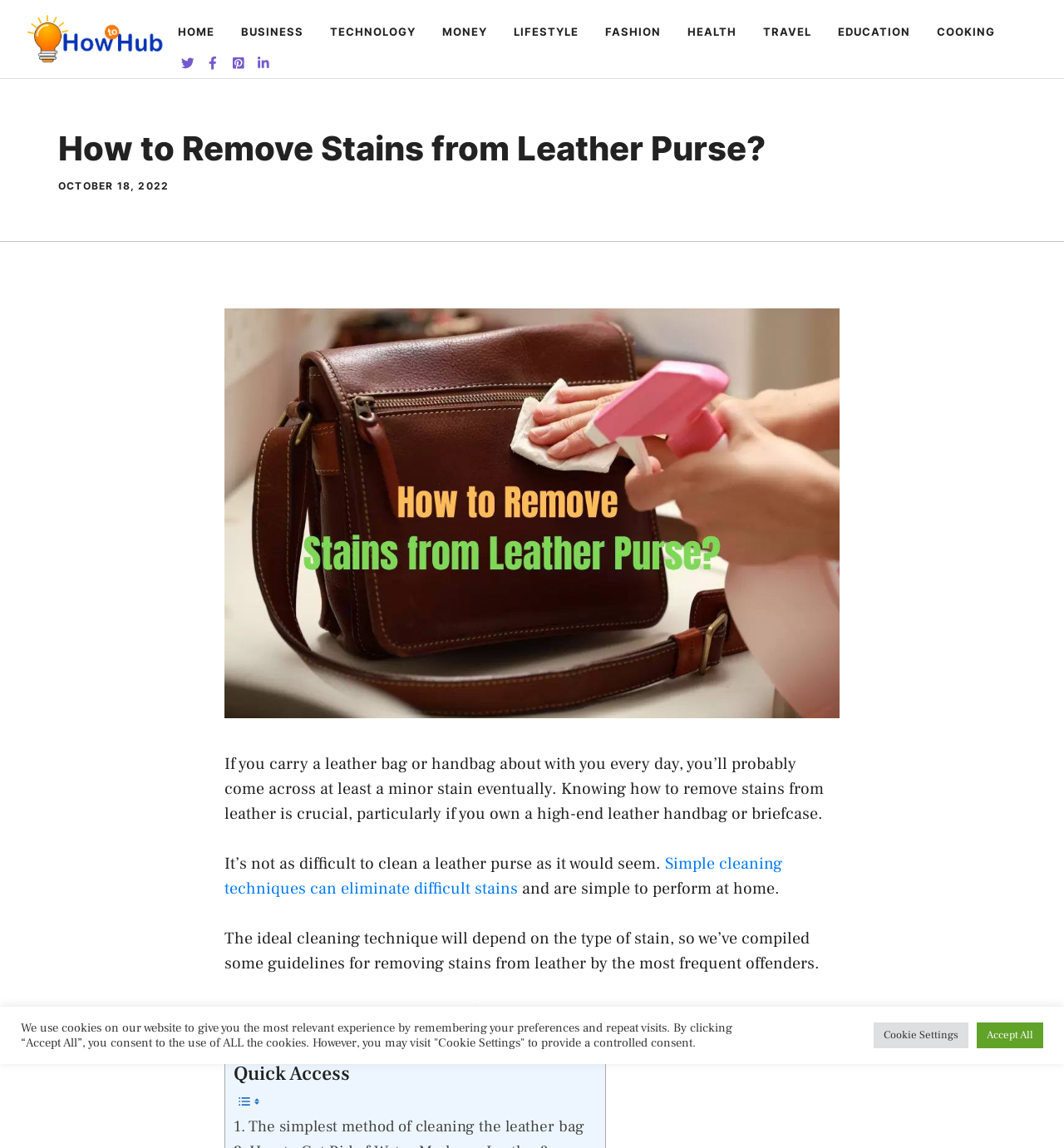Determine the bounding box coordinates for the region that must be clicked to execute the following instruction: "Click on the link to learn simple cleaning techniques".

[0.211, 0.743, 0.735, 0.784]